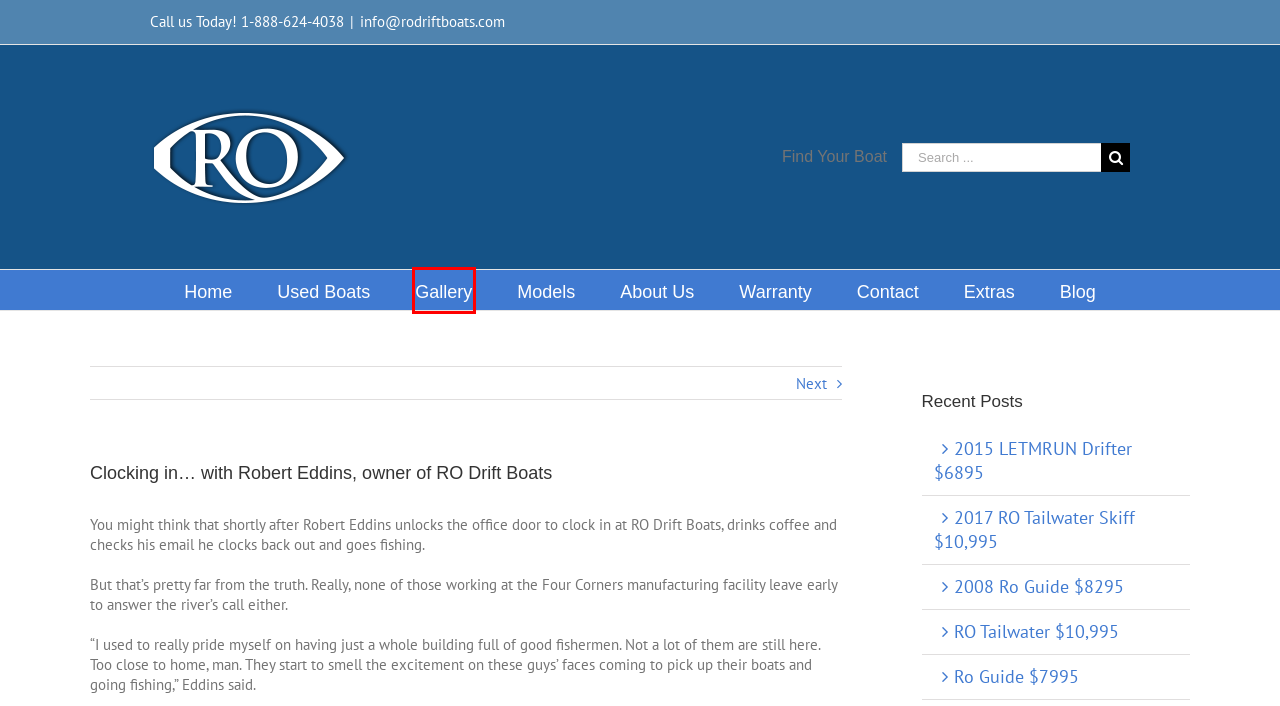Given a screenshot of a webpage with a red rectangle bounding box around a UI element, select the best matching webpage description for the new webpage that appears after clicking the highlighted element. The candidate descriptions are:
A. RO Driftboats – Drift Boats, Fly Fishing, Bozeman, Montana
B. Extras – RO Driftboats
C. 2017 RO Tailwater Skiff $10,995 – RO Driftboats
D. Gallery – RO Driftboats
E. 2015 LETMRUN Drifter $6895 – RO Driftboats
F. 2008 Ro Guide $8295 – RO Driftboats
G. Warranty – RO Driftboats
H. Blog – RO Driftboats

D